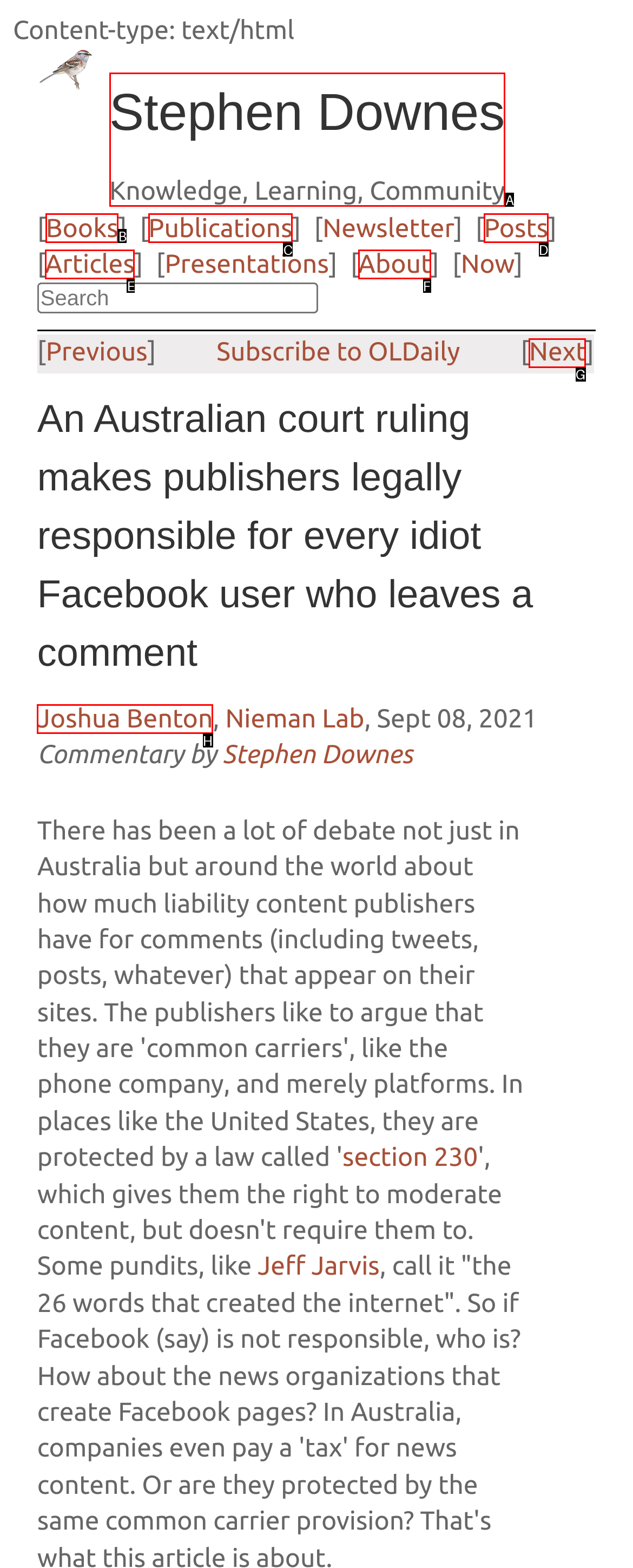Based on the description: Stephen Downes, find the HTML element that matches it. Provide your answer as the letter of the chosen option.

A